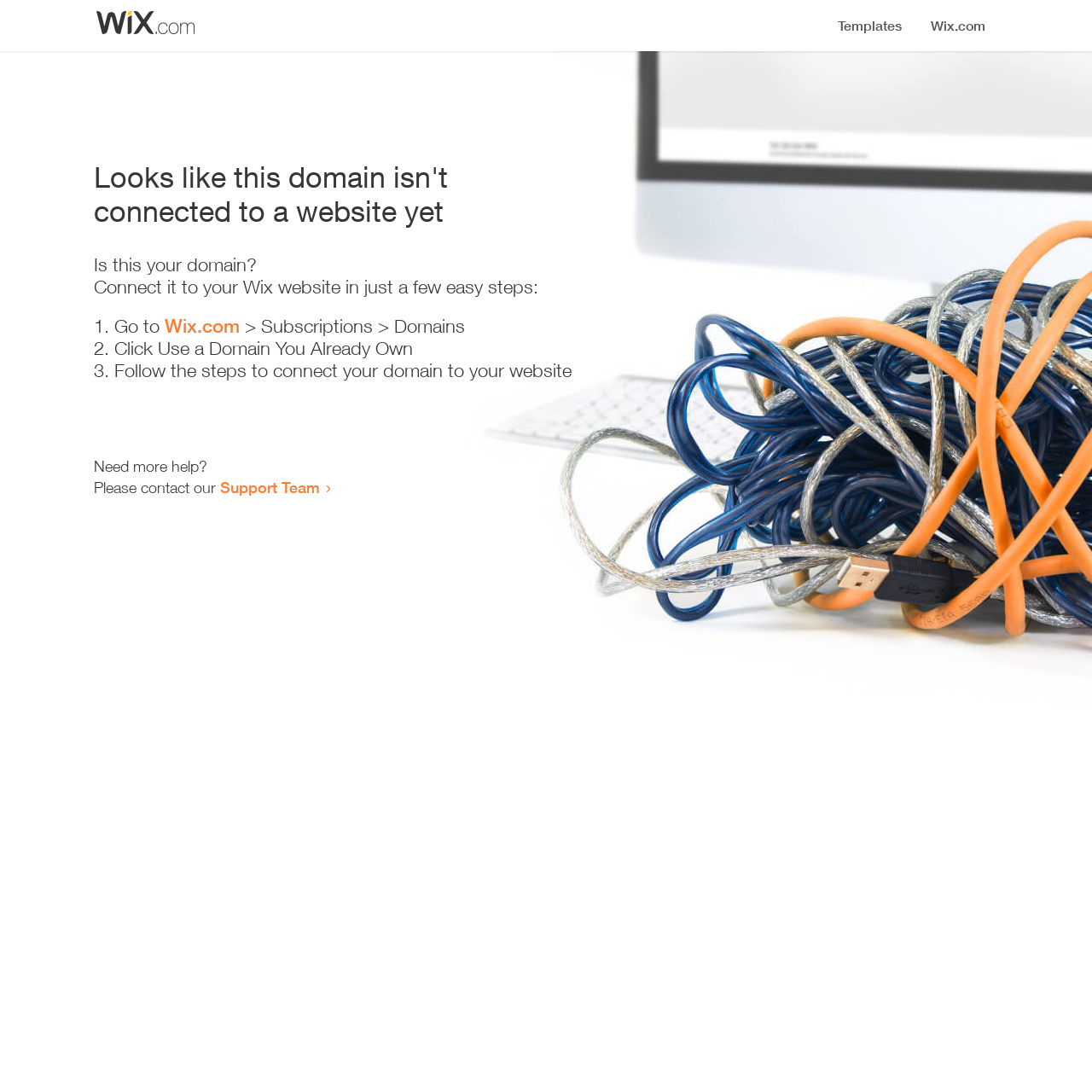Analyze the image and give a detailed response to the question:
Where can I get more help?

The webpage provides a link to the 'Support Team' for users who need more help, indicating that they can contact the support team for assistance.